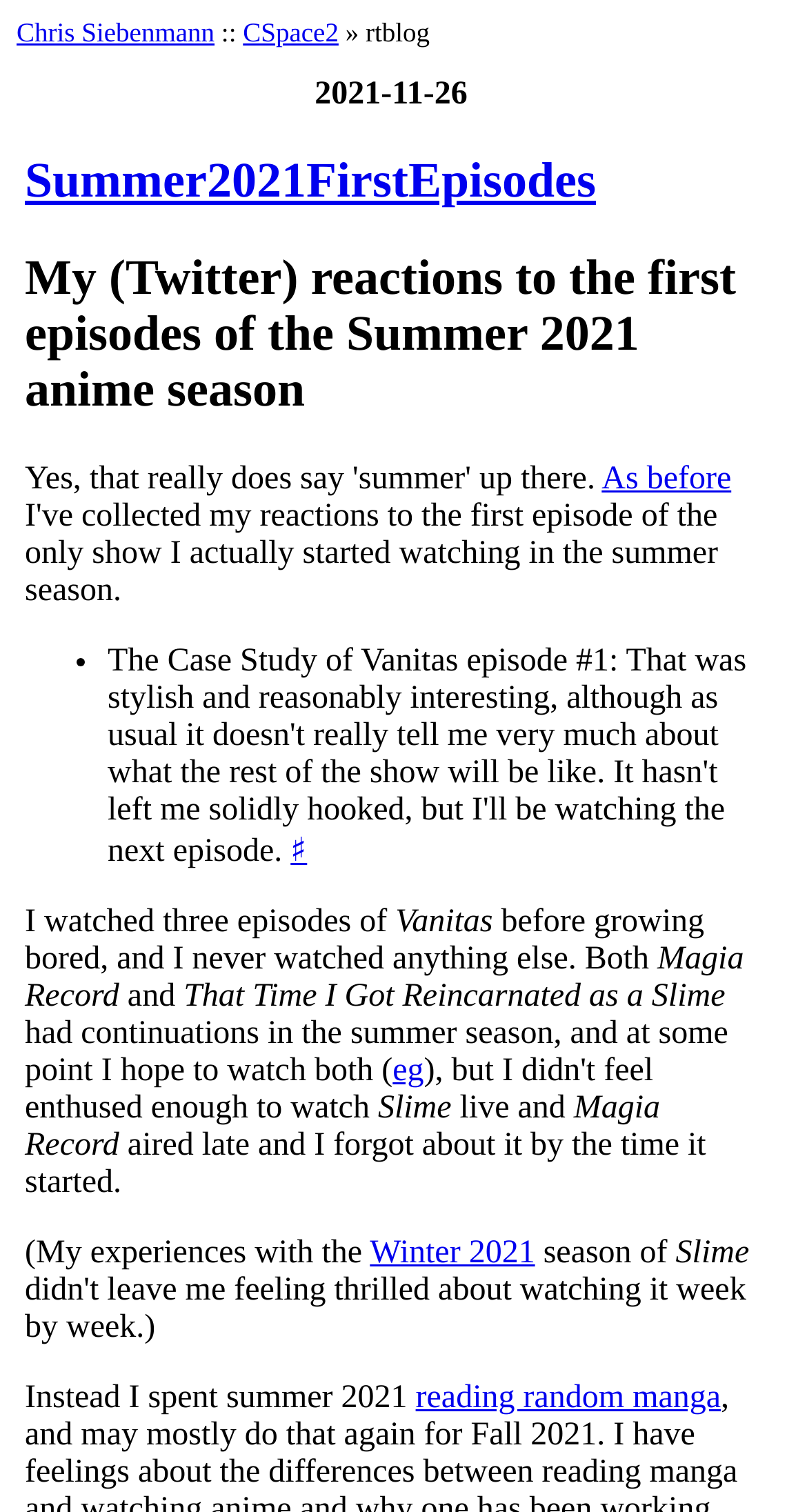Summarize the contents and layout of the webpage in detail.

The webpage is Chris's Personal Wiki, specifically the rtblog section. At the top, there are three links: "Chris Siebenmann" on the left, "CSpace2" in the middle, and "» rtblog" on the right. Below these links, there is a date "2021-11-26" displayed.

The main content of the webpage is divided into two sections. The first section has a heading "Summer2021FirstEpisodes" with a link to the same title. Below this heading, there is a subheading that describes the content of the section, which is about the author's reactions to the first episodes of the Summer 2021 anime season.

In the second section, there is a list of anime shows with brief descriptions. The list starts with a bullet point "•" and includes links to specific anime shows, such as "♯". The text describes the author's experience with watching anime shows, including "Vanitas", "Magia Record", and "That Time I Got Reincarnated as a Slime". There are also links to other related content, such as "eg" and "Winter 2021". The section ends with a sentence about the author spending summer 2021 reading random manga, with a link to that activity.

Overall, the webpage appears to be a personal blog or wiki where the author shares their thoughts and experiences with anime shows and other related topics.